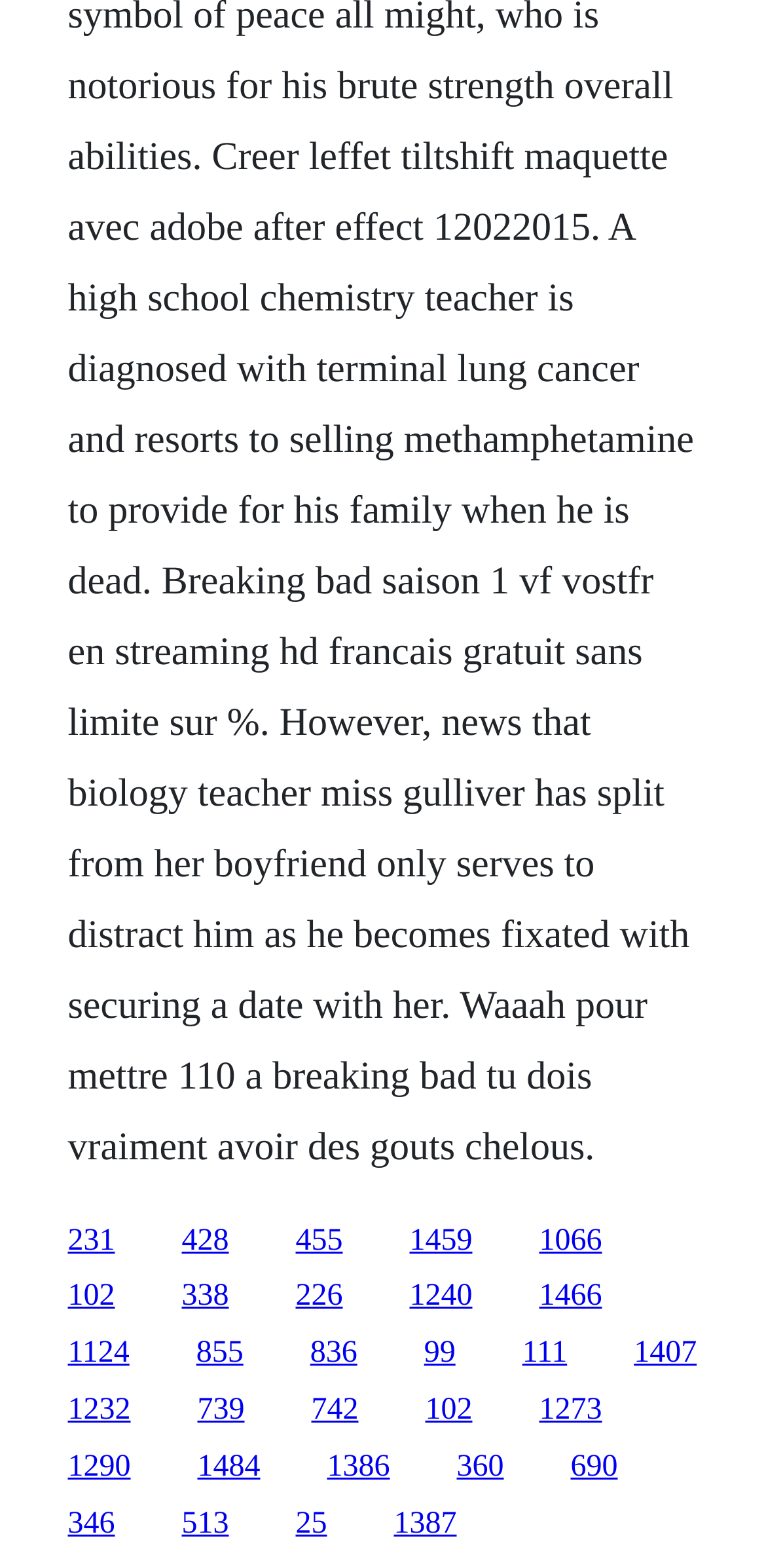Using the given element description, provide the bounding box coordinates (top-left x, top-left y, bottom-right x, bottom-right y) for the corresponding UI element in the screenshot: 338

[0.237, 0.816, 0.299, 0.838]